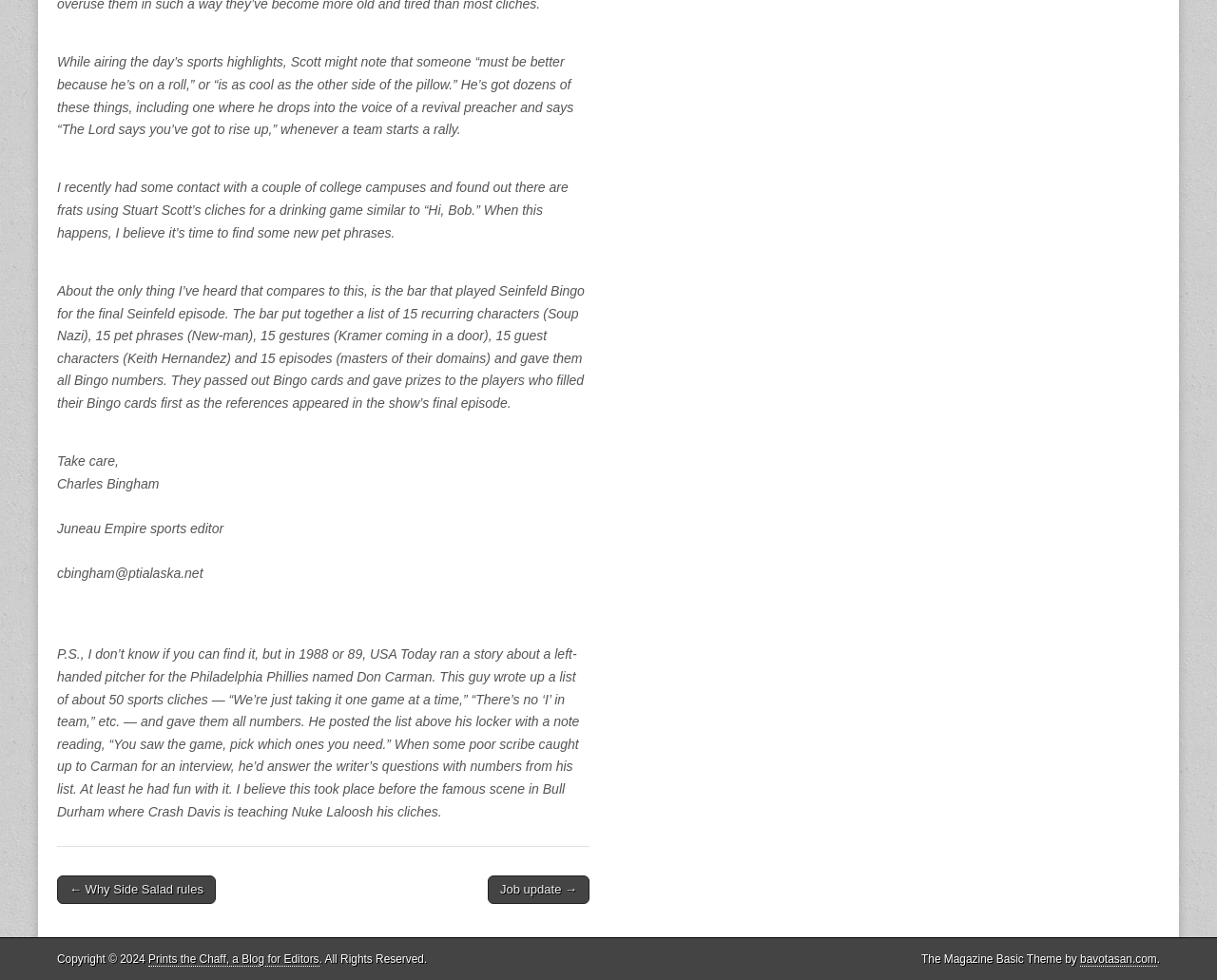Determine the bounding box for the HTML element described here: "bavotasan.com". The coordinates should be given as [left, top, right, bottom] with each number being a float between 0 and 1.

[0.888, 0.972, 0.951, 0.986]